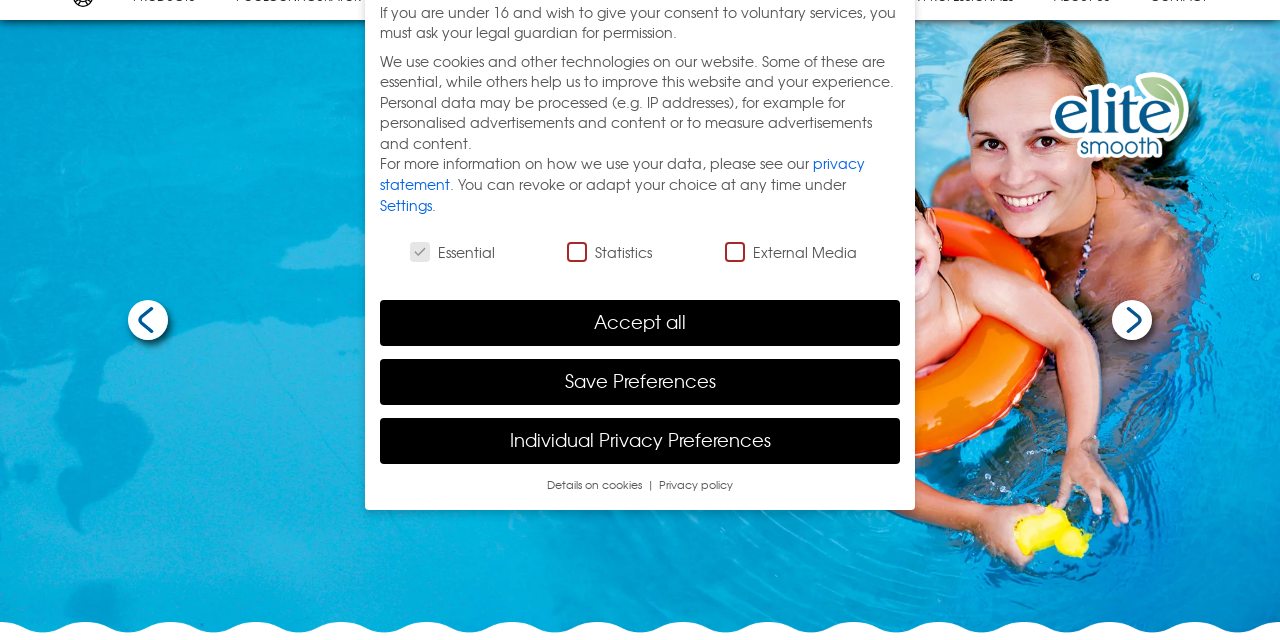What is the mother doing with her child?
Kindly offer a detailed explanation using the data available in the image.

The mother is closely engaged with her child, showing affection, which implies a warm and loving interaction between the two, creating a heartwarming family moment.